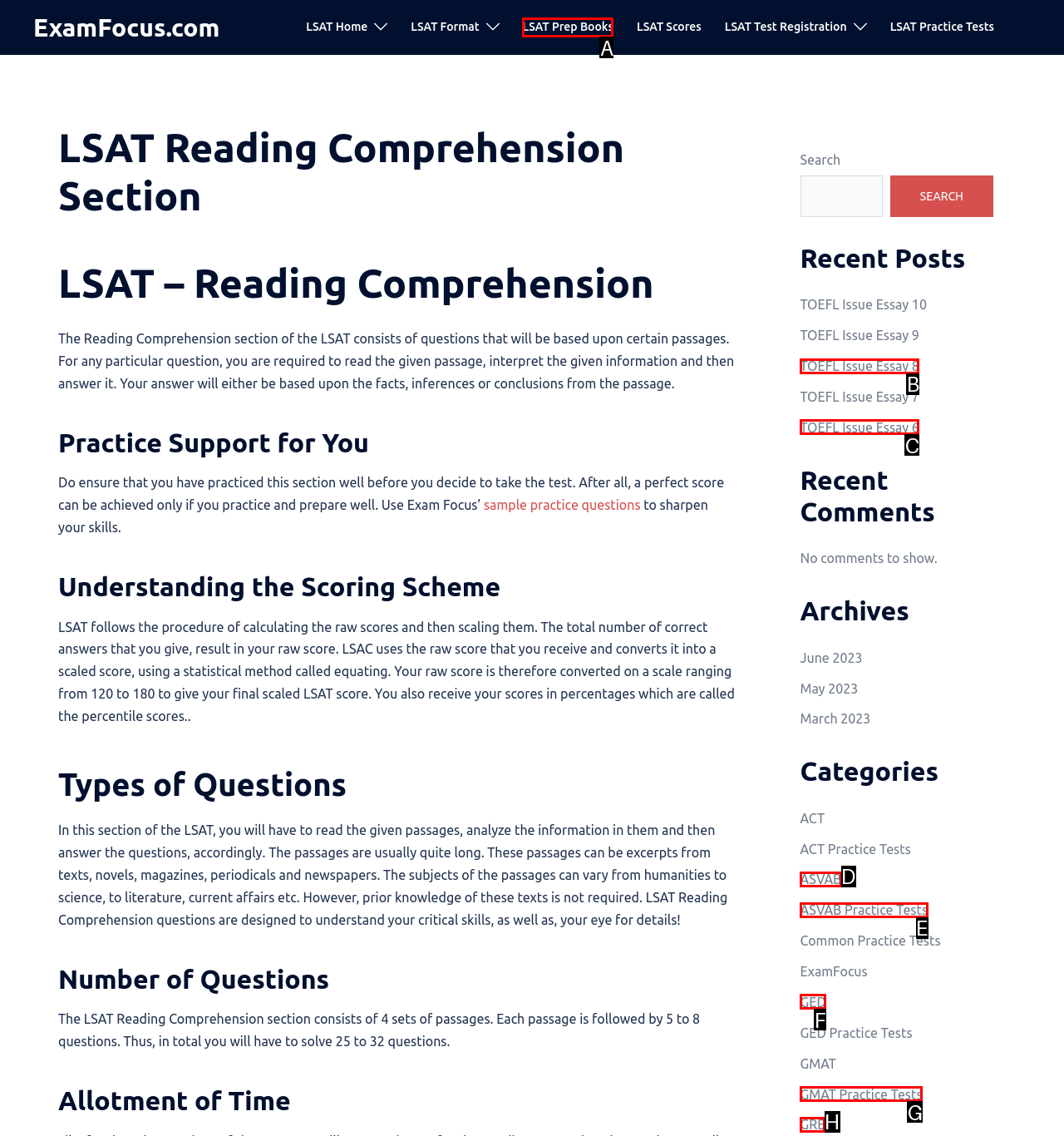Select the letter that aligns with the description: TOEFL Issue Essay 8. Answer with the letter of the selected option directly.

B